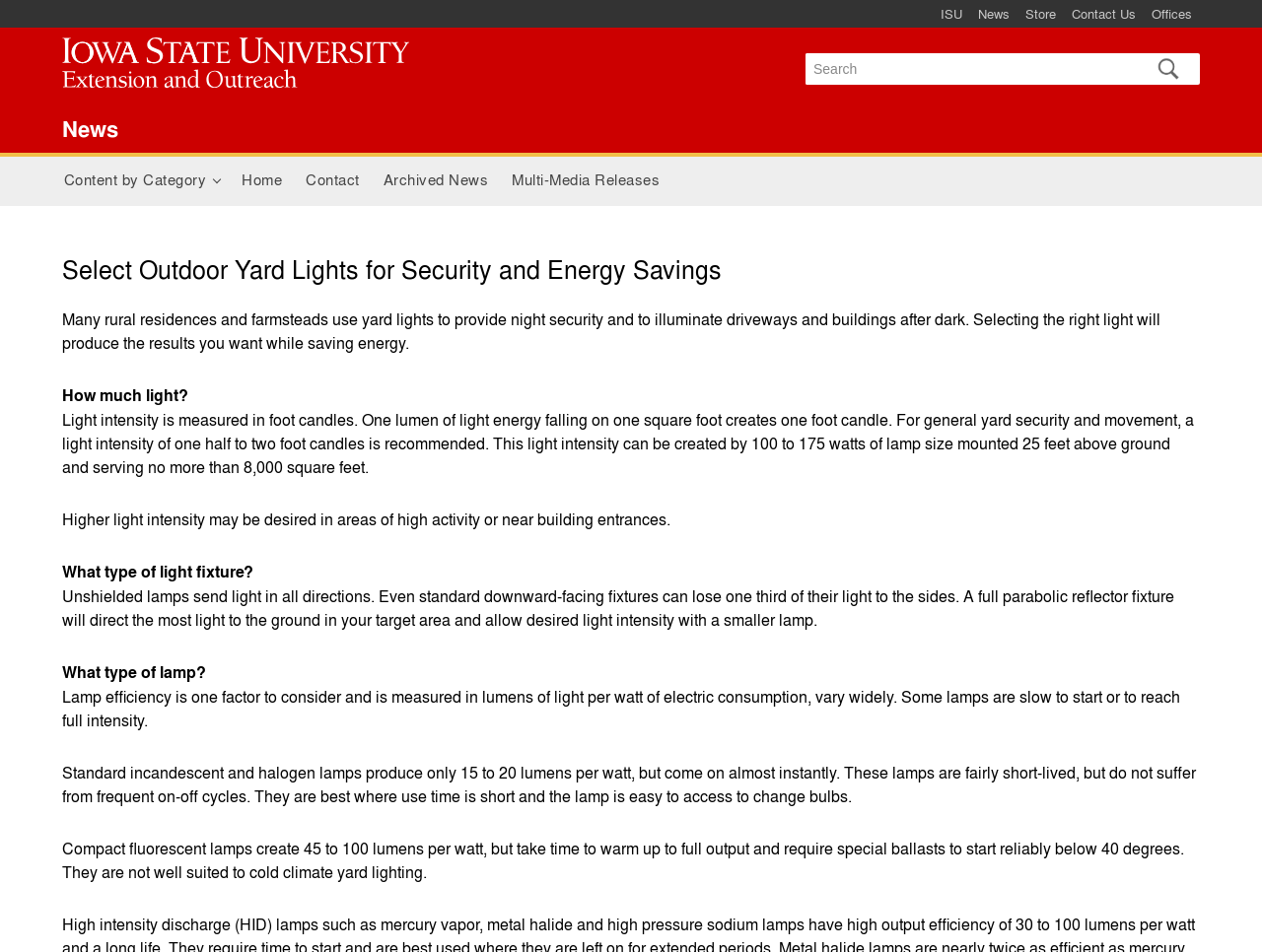Give an extensive and precise description of the webpage.

The webpage is about selecting outdoor yard lights for security and energy savings. At the top, there is a navigation menu with links to "ISU Index Menu", "ISU", "News", "Store", "Contact Us", and "Offices". Below this menu, there is a search form with a text box and a button. 

On the left side, there is a main menu with links to "Content by Category", "Home", "Contact", "Archived News", and "Multi-Media Releases". 

The main content of the webpage is divided into sections. The first section has a heading "Select Outdoor Yard Lights for Security and Energy Savings" and a paragraph of text that explains the importance of selecting the right light for night security and energy savings. 

Below this, there are several sections with headings "How much light?", "What type of light fixture?", "What type of lamp?", each followed by a paragraph of text that provides information and guidance on selecting outdoor yard lights. The text explains the measurement of light intensity, the advantages of different types of light fixtures, and the characteristics of various types of lamps.